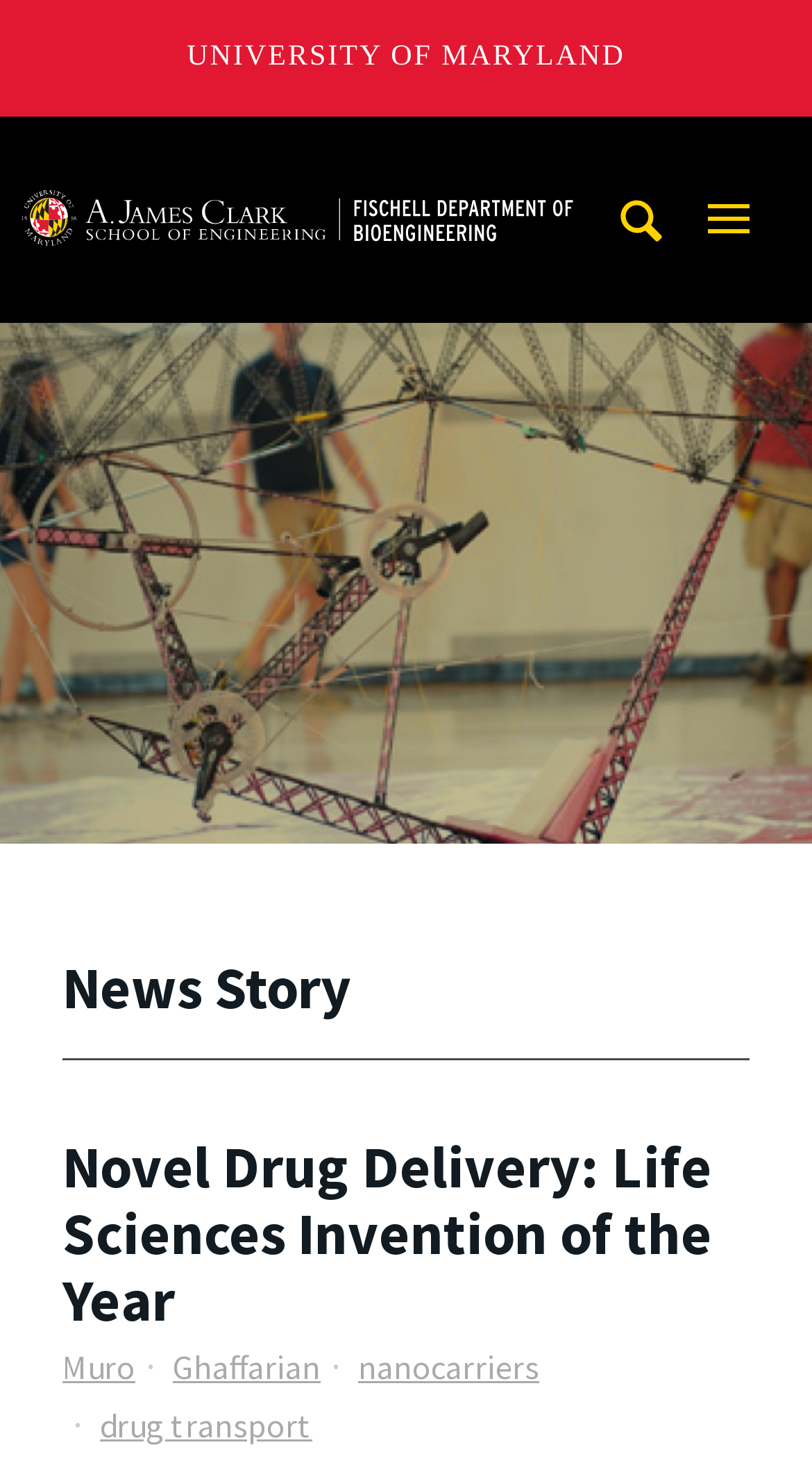Could you specify the bounding box coordinates for the clickable section to complete the following instruction: "Go to UNIVERSITY OF MARYLAND"?

[0.23, 0.013, 0.77, 0.067]